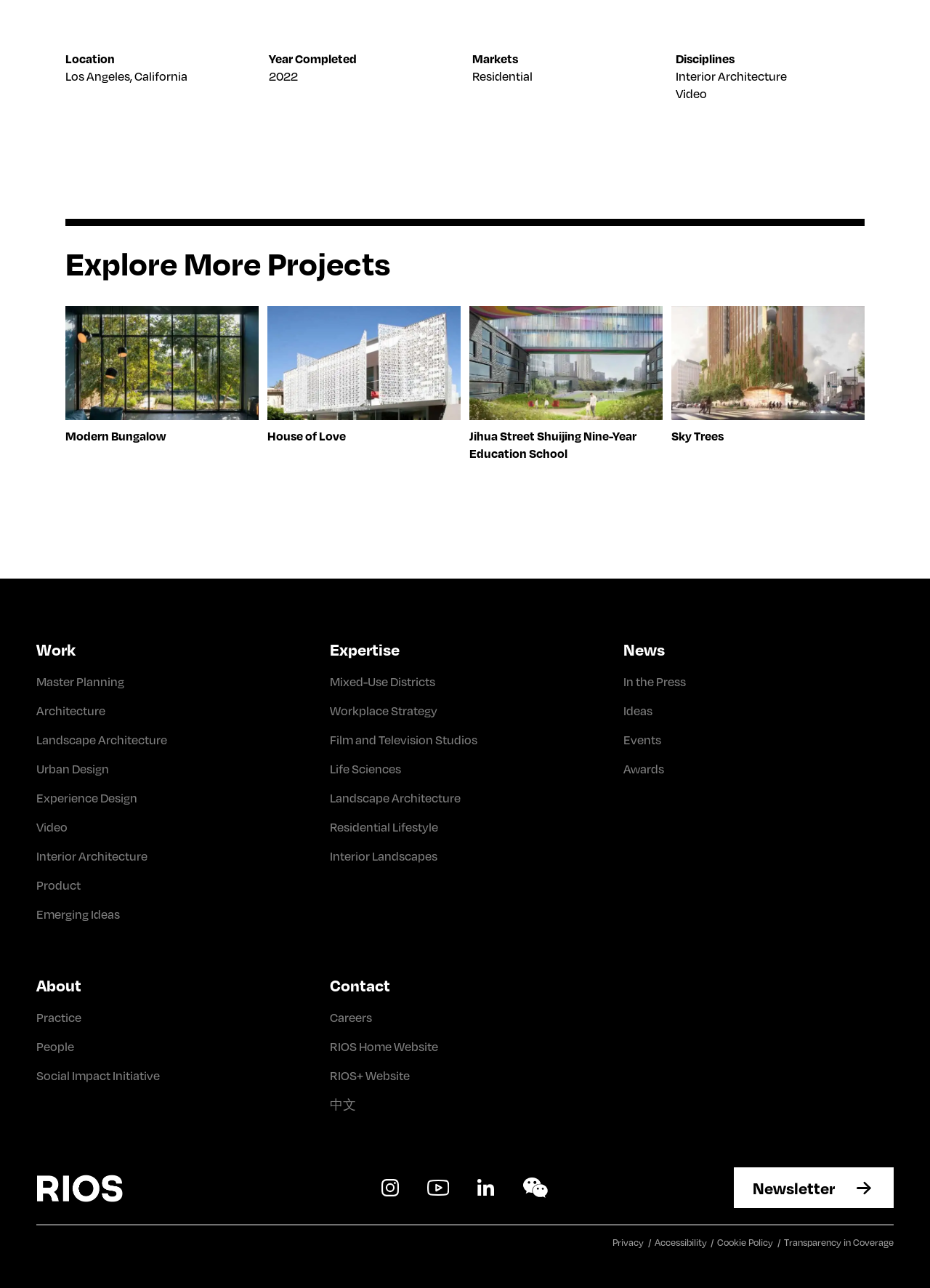What is the name of the company?
Please provide a single word or phrase based on the screenshot.

RIOS